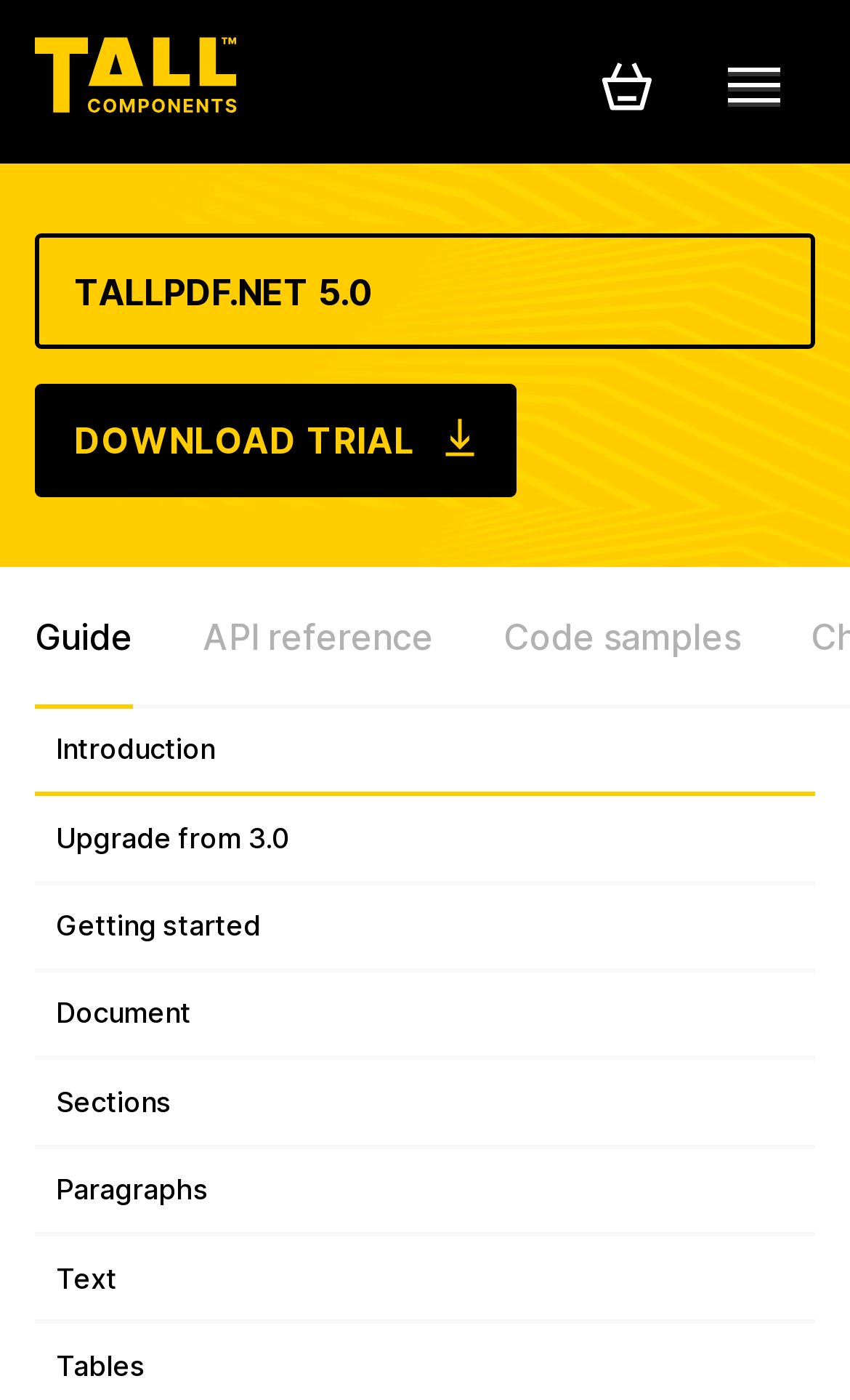Utilize the details in the image to thoroughly answer the following question: How many links are available in the main menu?

The main menu can be identified by looking at the links with y-coordinates ranging from 0.406 to 0.946. There are 9 links in this range, namely 'Guide', 'API reference', 'Code samples', 'Introduction', 'Upgrade from 3.0', 'Getting started', 'Document', 'Sections', and 'Paragraphs'.